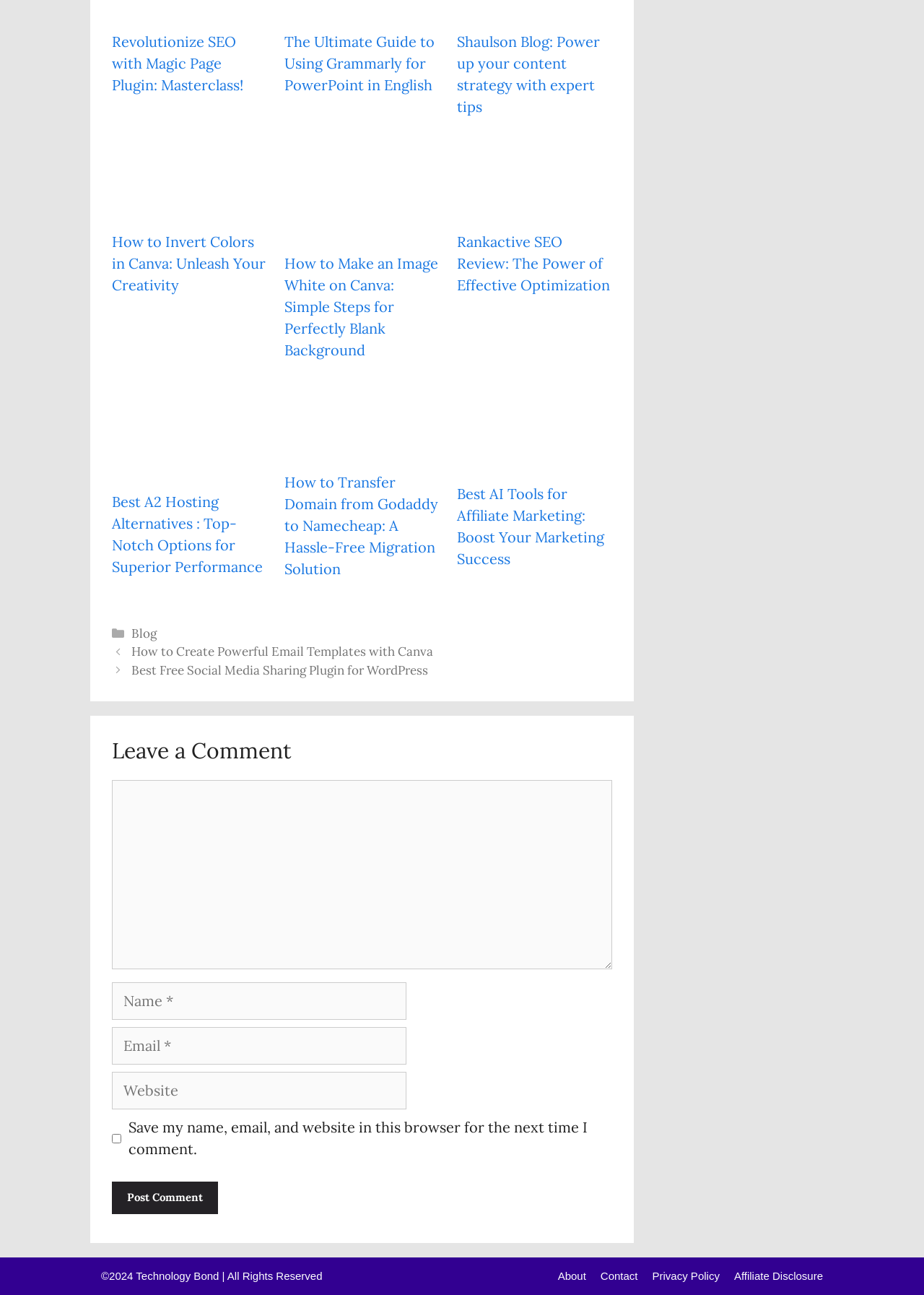Please find the bounding box coordinates of the clickable region needed to complete the following instruction: "Click on the 'Post Comment' button". The bounding box coordinates must consist of four float numbers between 0 and 1, i.e., [left, top, right, bottom].

[0.121, 0.913, 0.236, 0.938]